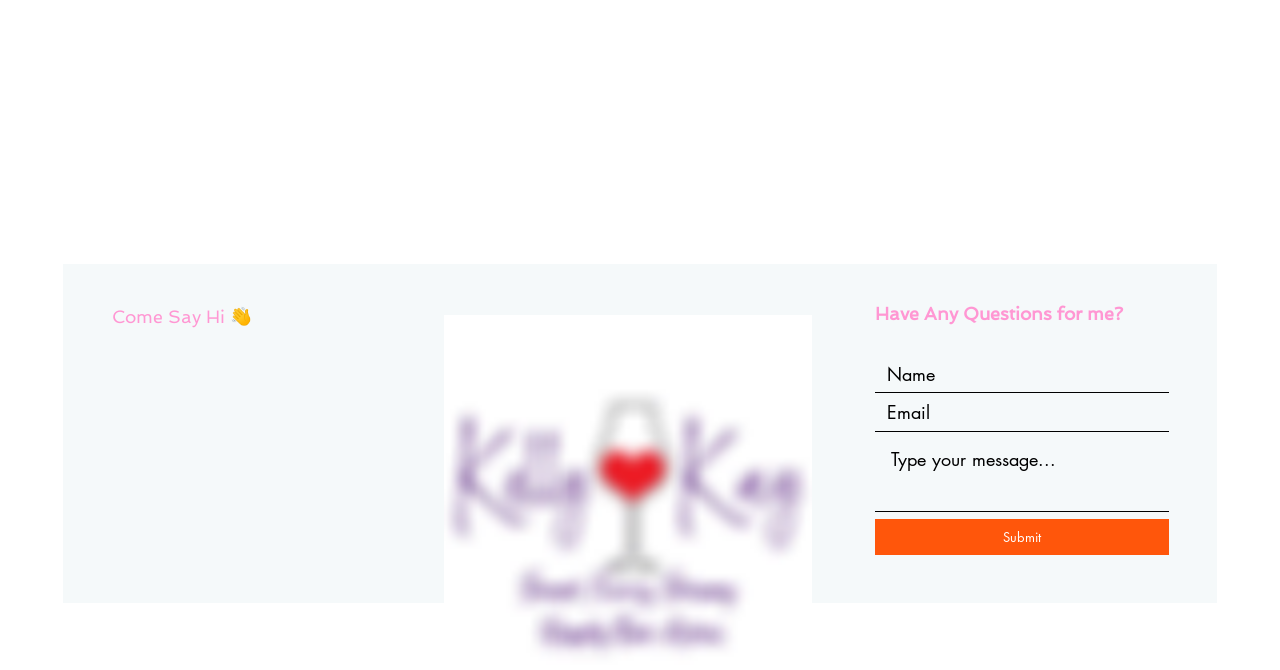Find the bounding box coordinates for the HTML element described as: "placeholder="Type your message..."". The coordinates should consist of four float values between 0 and 1, i.e., [left, top, right, bottom].

[0.684, 0.647, 0.913, 0.764]